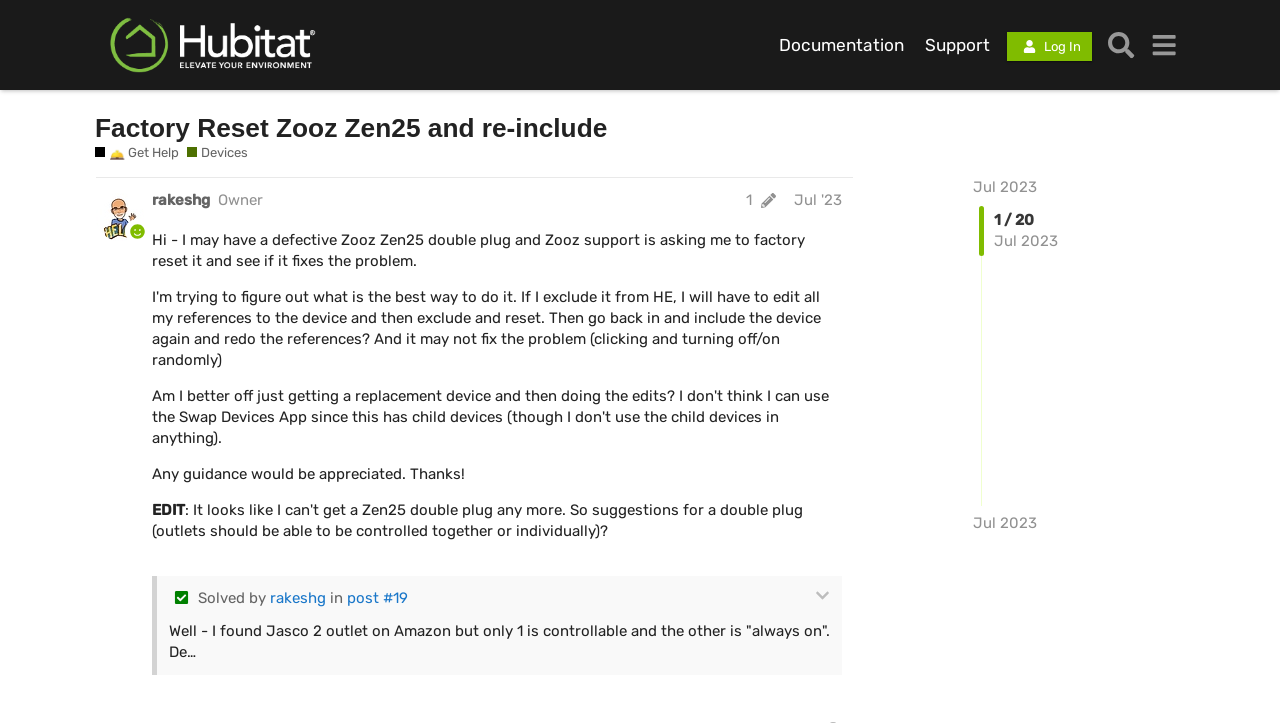Determine the bounding box coordinates of the area to click in order to meet this instruction: "Search for something".

[0.859, 0.033, 0.892, 0.092]